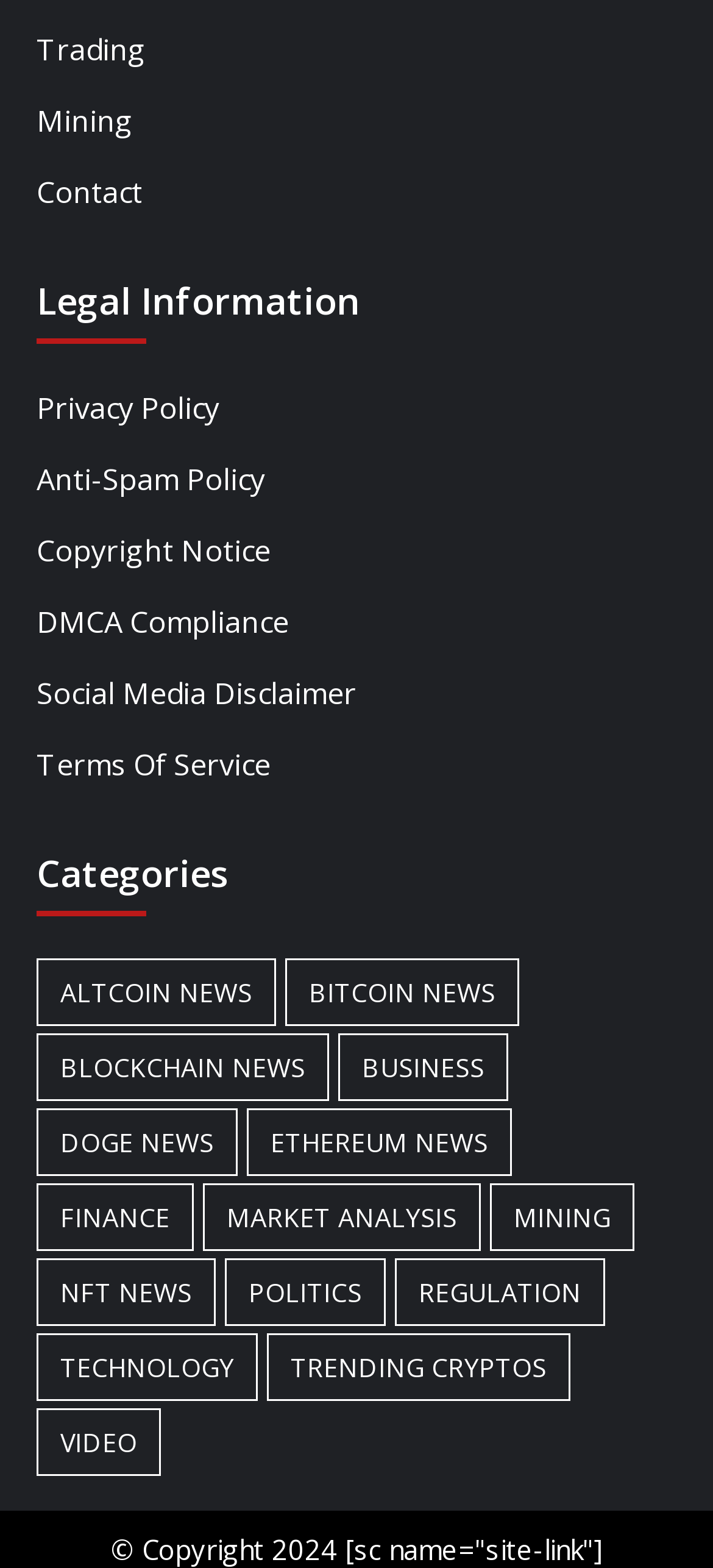How many links are in the top navigation menu?
Answer with a single word or short phrase according to what you see in the image.

3